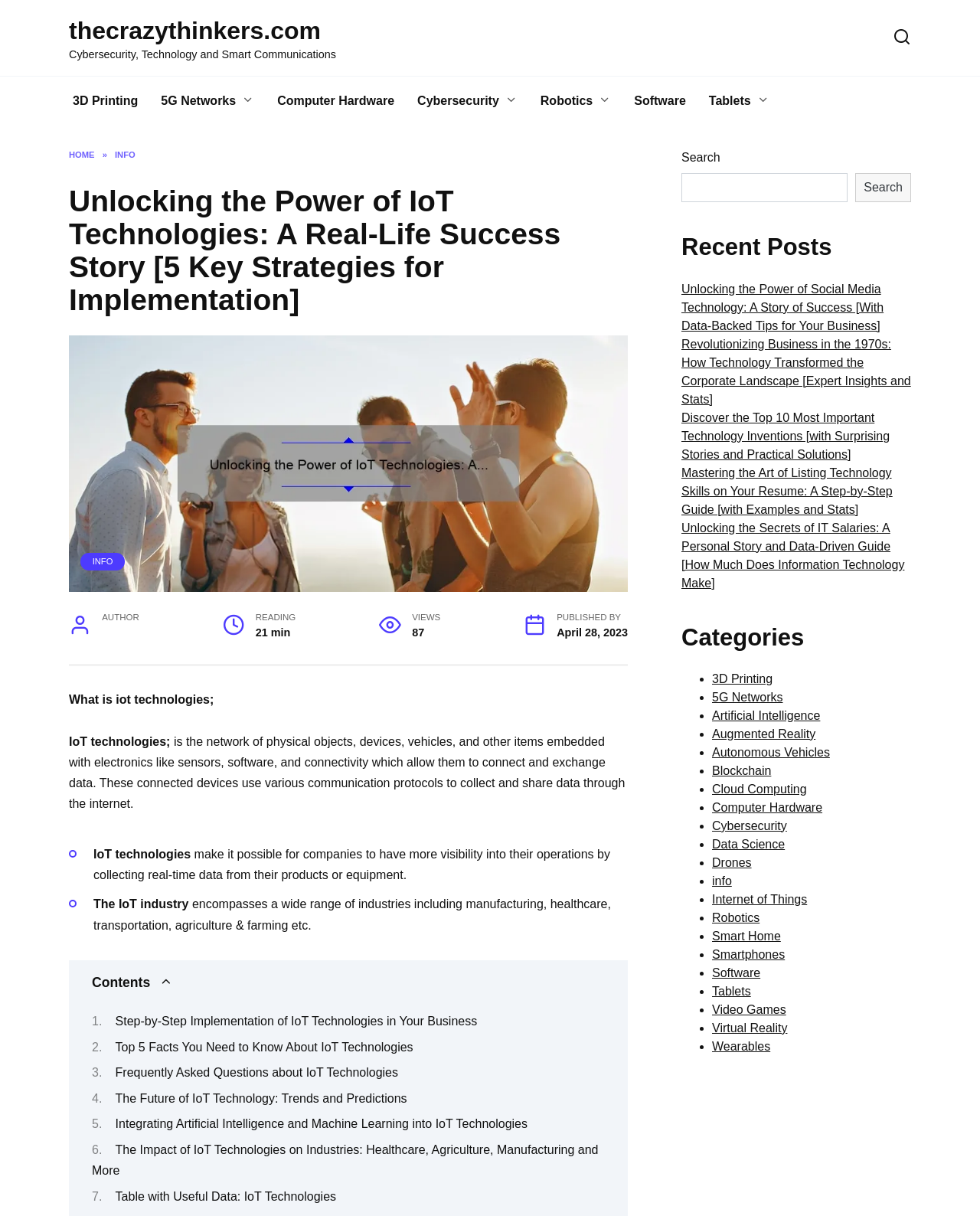Please determine the bounding box coordinates of the clickable area required to carry out the following instruction: "Search for something". The coordinates must be four float numbers between 0 and 1, represented as [left, top, right, bottom].

[0.695, 0.143, 0.865, 0.166]